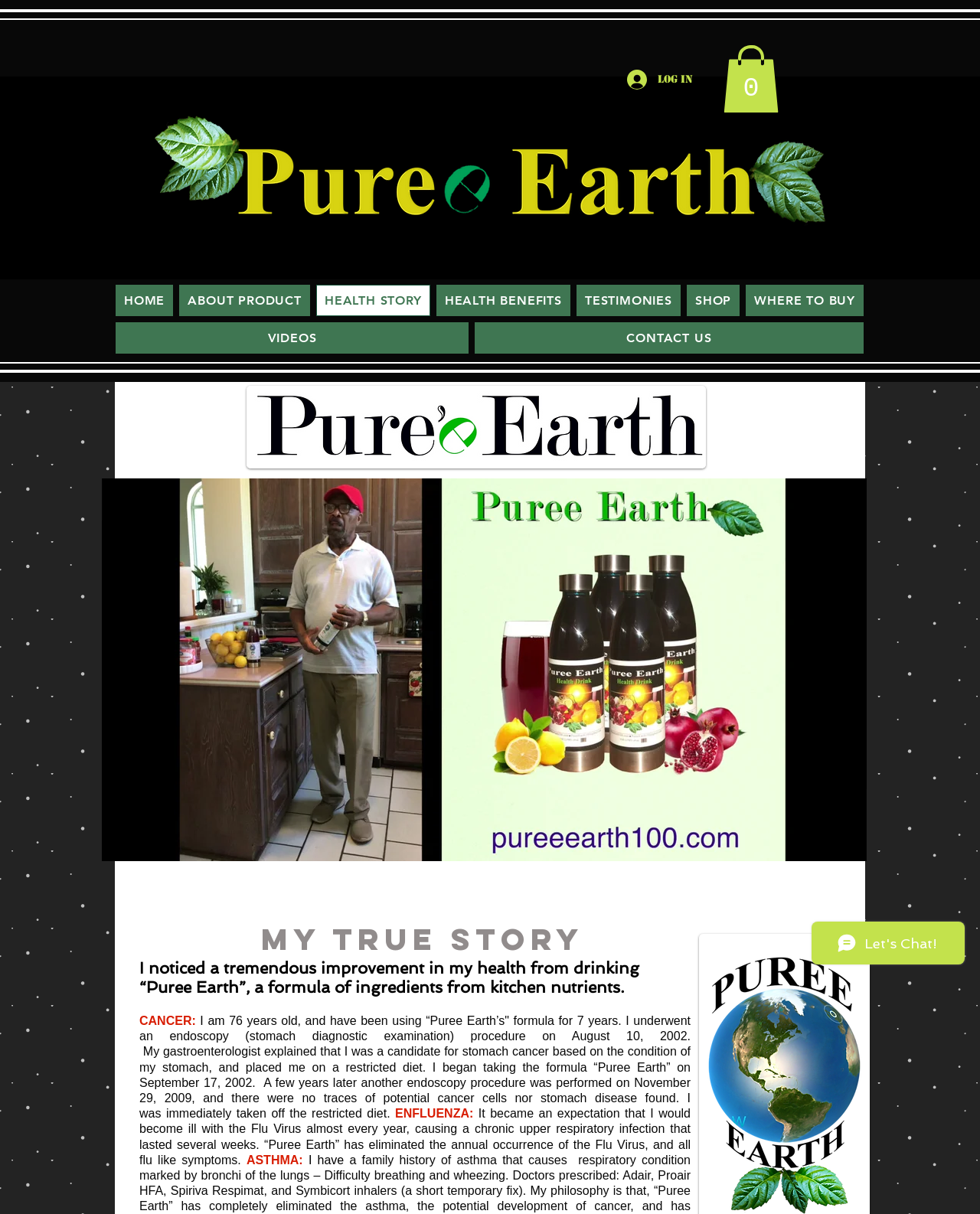Determine the bounding box coordinates for the clickable element required to fulfill the instruction: "Click the Log In button". Provide the coordinates as four float numbers between 0 and 1, i.e., [left, top, right, bottom].

[0.629, 0.054, 0.718, 0.078]